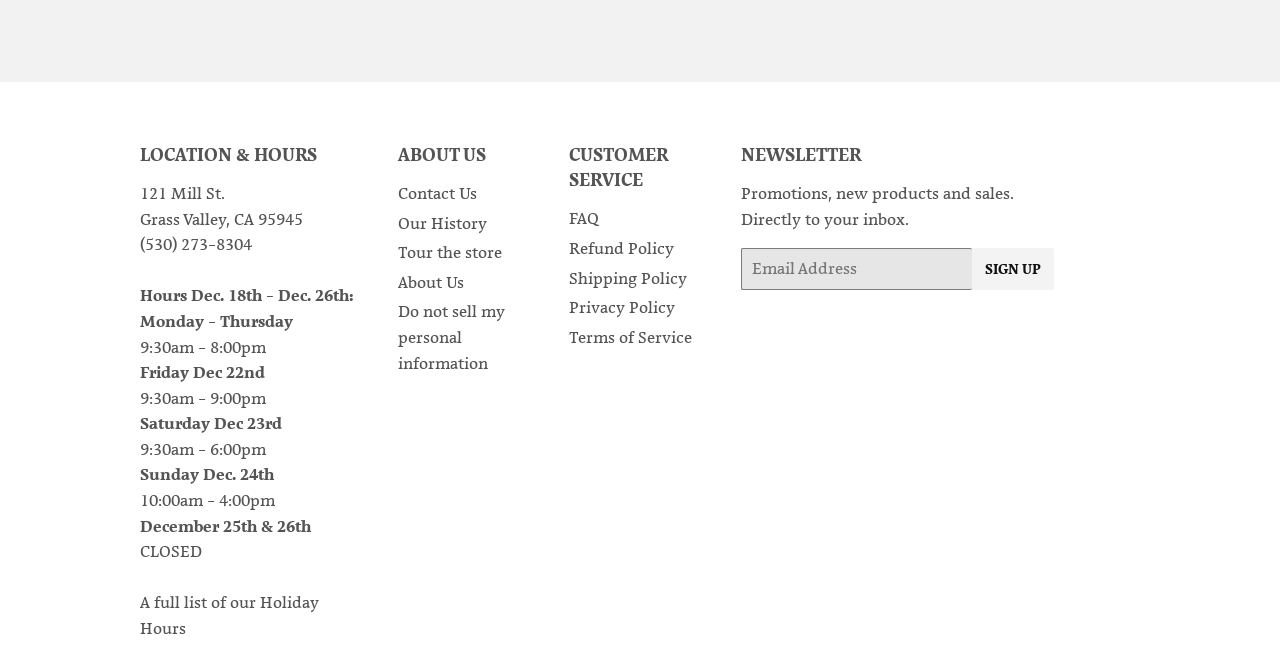Can you find the bounding box coordinates of the area I should click to execute the following instruction: "View location and hours"?

[0.109, 0.214, 0.287, 0.253]